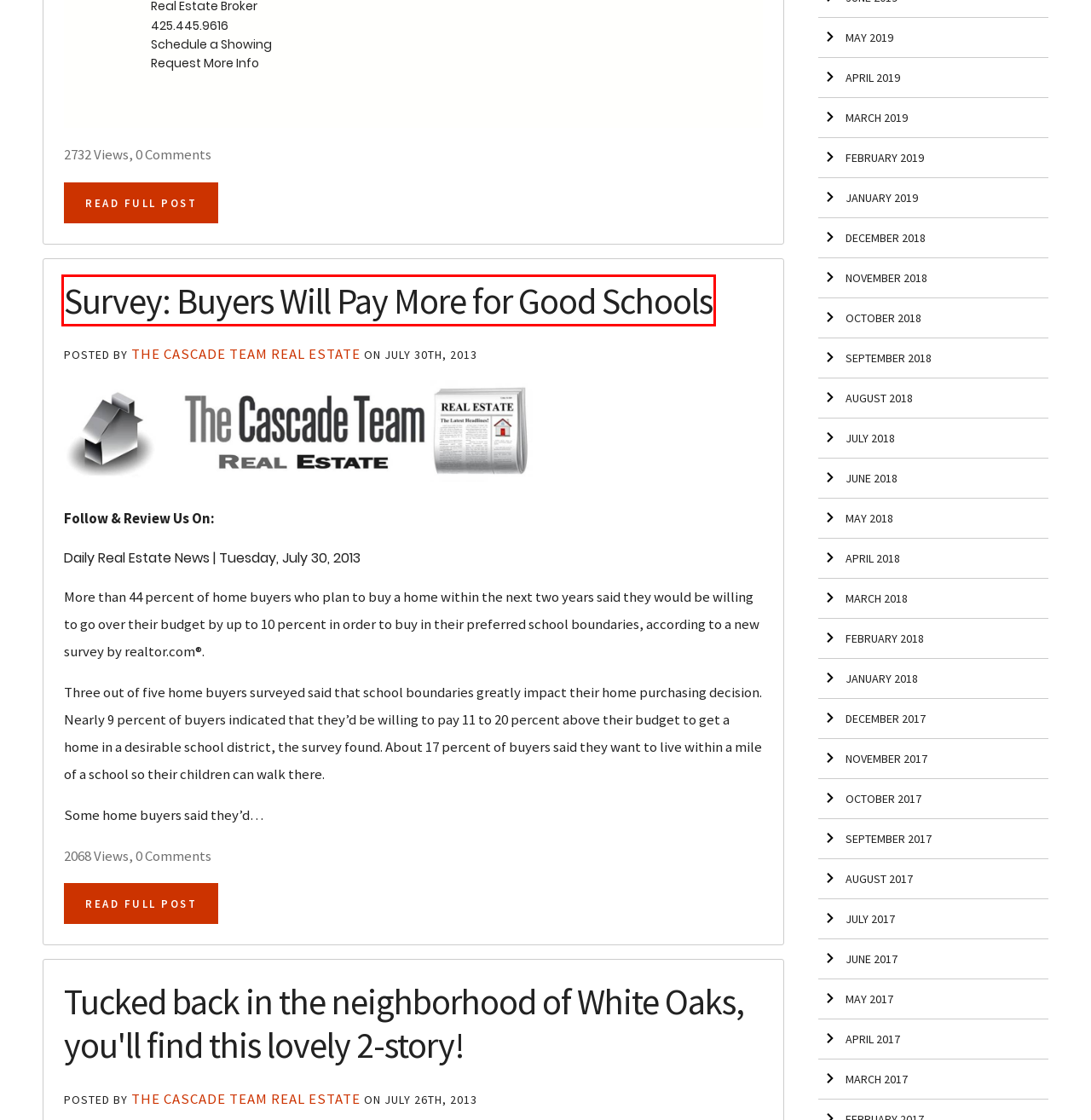Examine the screenshot of a webpage featuring a red bounding box and identify the best matching webpage description for the new page that results from clicking the element within the box. Here are the options:
A. Real Estate News | Sammamish | Issaquah | Seattle |  - Blog Archive: January, 2018
B. Real Estate News | Sammamish | Issaquah | Seattle |  - Blog Archive: May, 2018
C. Real Estate News | Sammamish | Issaquah | Seattle |  - Blog Archive: February, 2018
D. Real Estate News | Sammamish | Issaquah | Seattle |  - Blog Archive: March, 2017
E. Real Estate News | Sammamish | Issaquah | Seattle |  - Blog Archive: September, 2018
F. Survey: Buyers Will Pay More for Good Schools
G. Real Estate News | Sammamish | Issaquah | Seattle |  - Blog Archive: December, 2018
H. Real Estate News | Sammamish | Issaquah | Seattle |  - Blog Archive: April, 2018

F